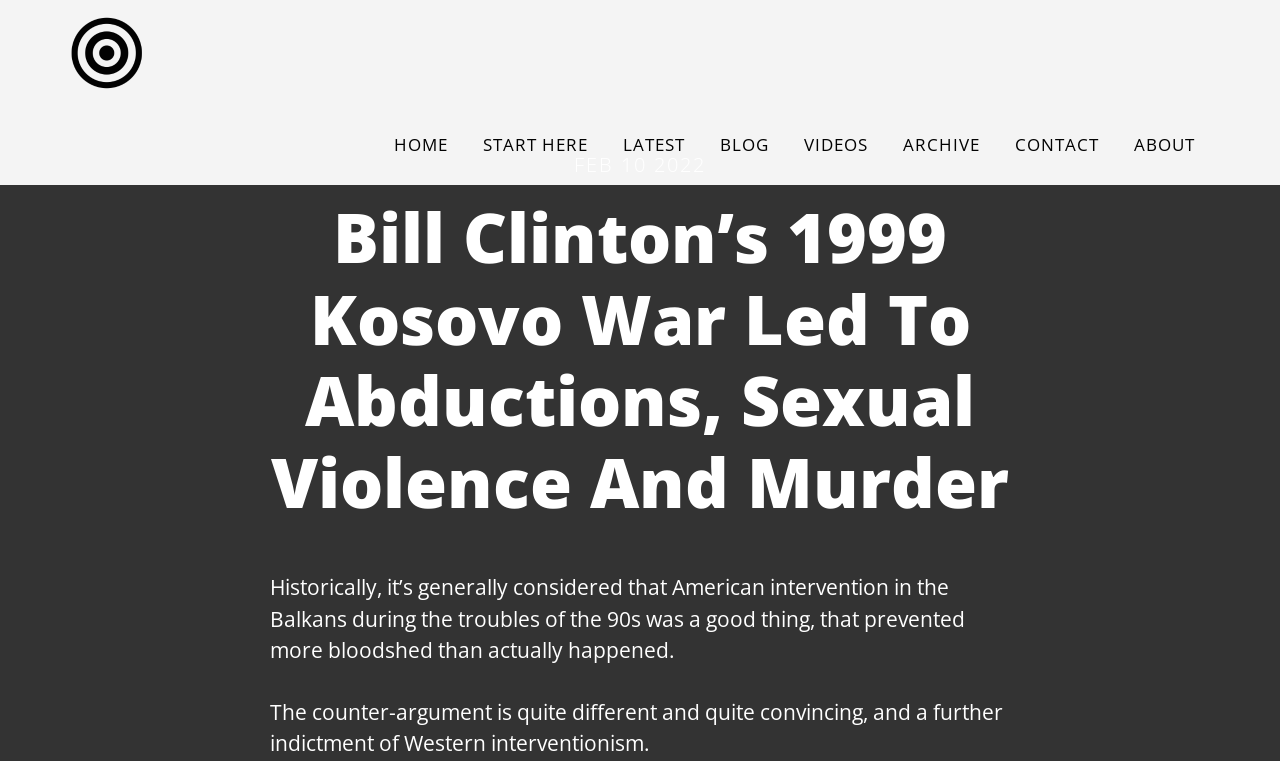Please identify the bounding box coordinates of the clickable area that will allow you to execute the instruction: "go to home page".

[0.296, 0.139, 0.362, 0.243]